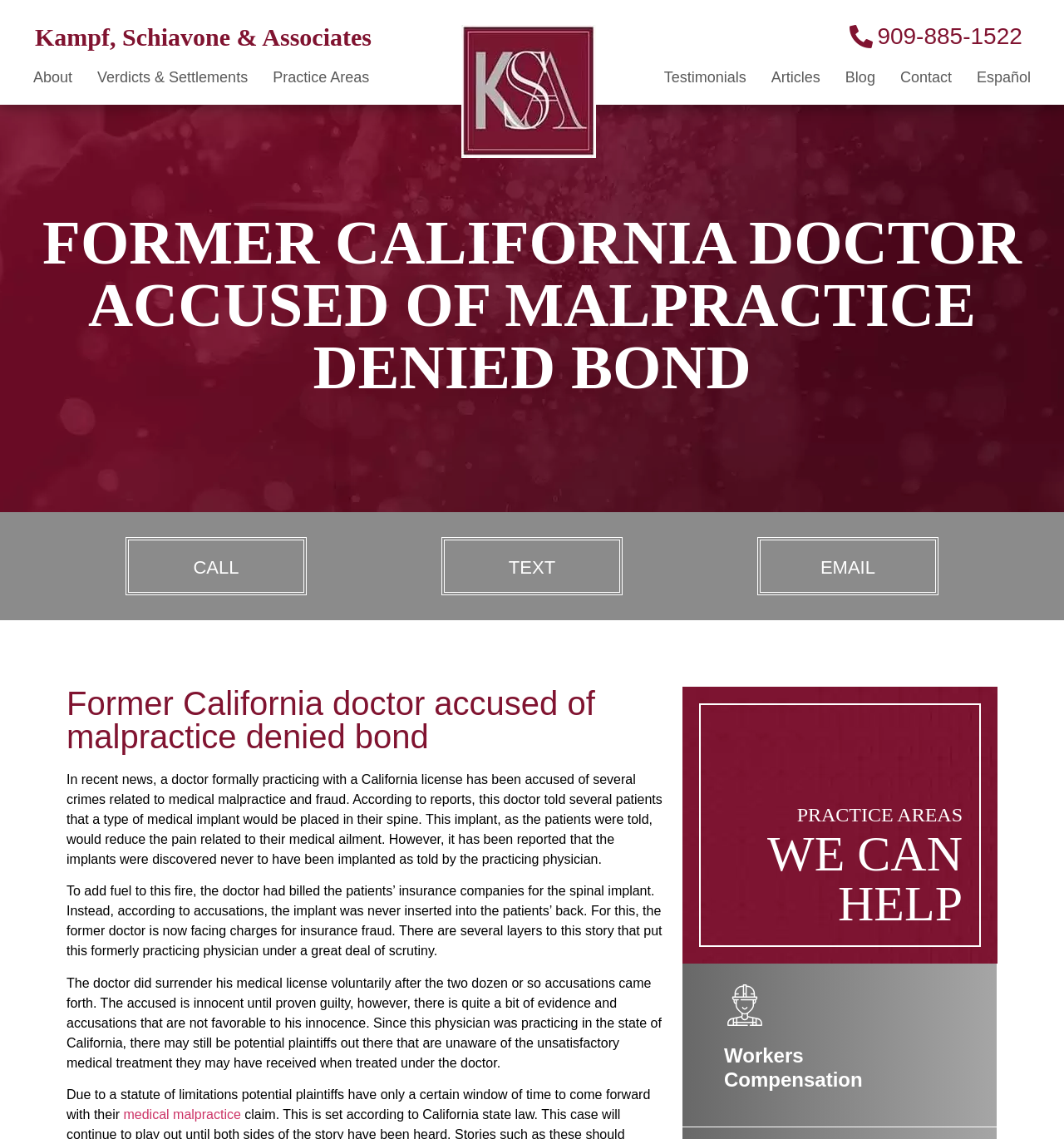What type of implant was supposedly inserted into patients' spines?
Please provide a comprehensive answer based on the details in the screenshot.

According to the article, the doctor told patients that a spinal implant would be placed in their spine, but it was never actually inserted. The type of implant is not specified beyond being a 'spinal implant'.